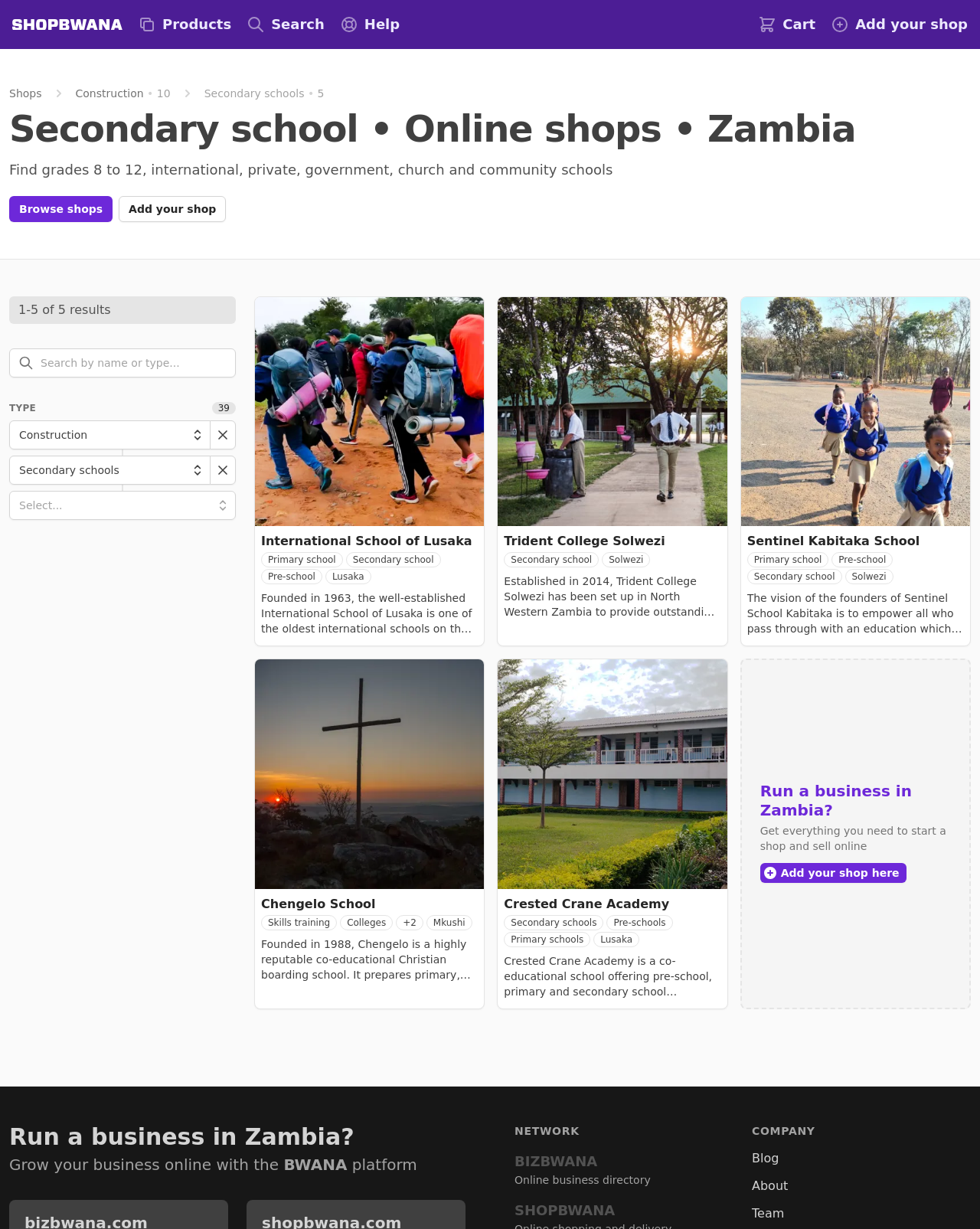Please determine the bounding box coordinates of the element's region to click for the following instruction: "View International School of Lusaka details".

[0.26, 0.242, 0.494, 0.428]